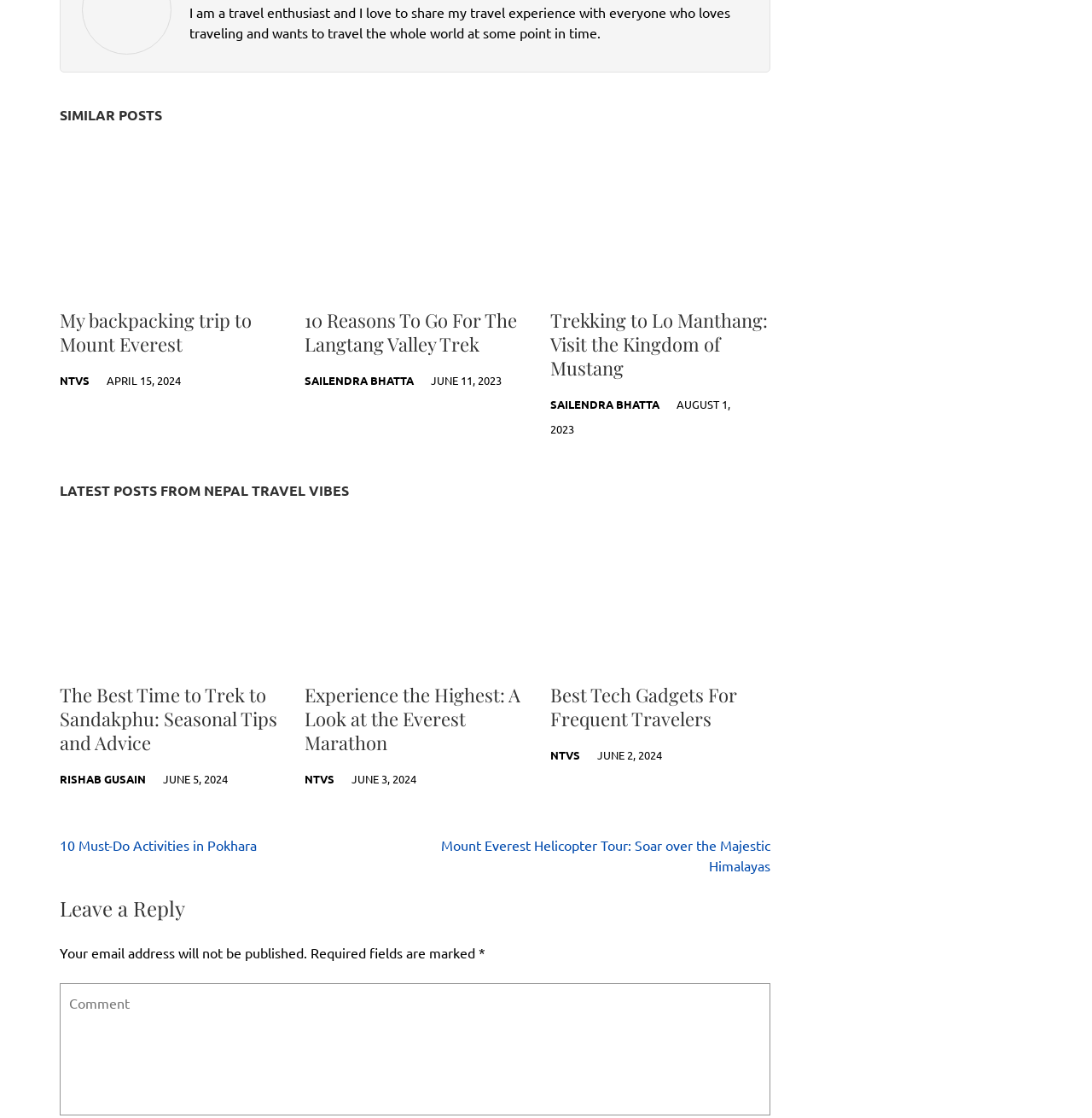Provide a brief response to the question below using a single word or phrase: 
How many navigation links are available at the bottom of the webpage?

2